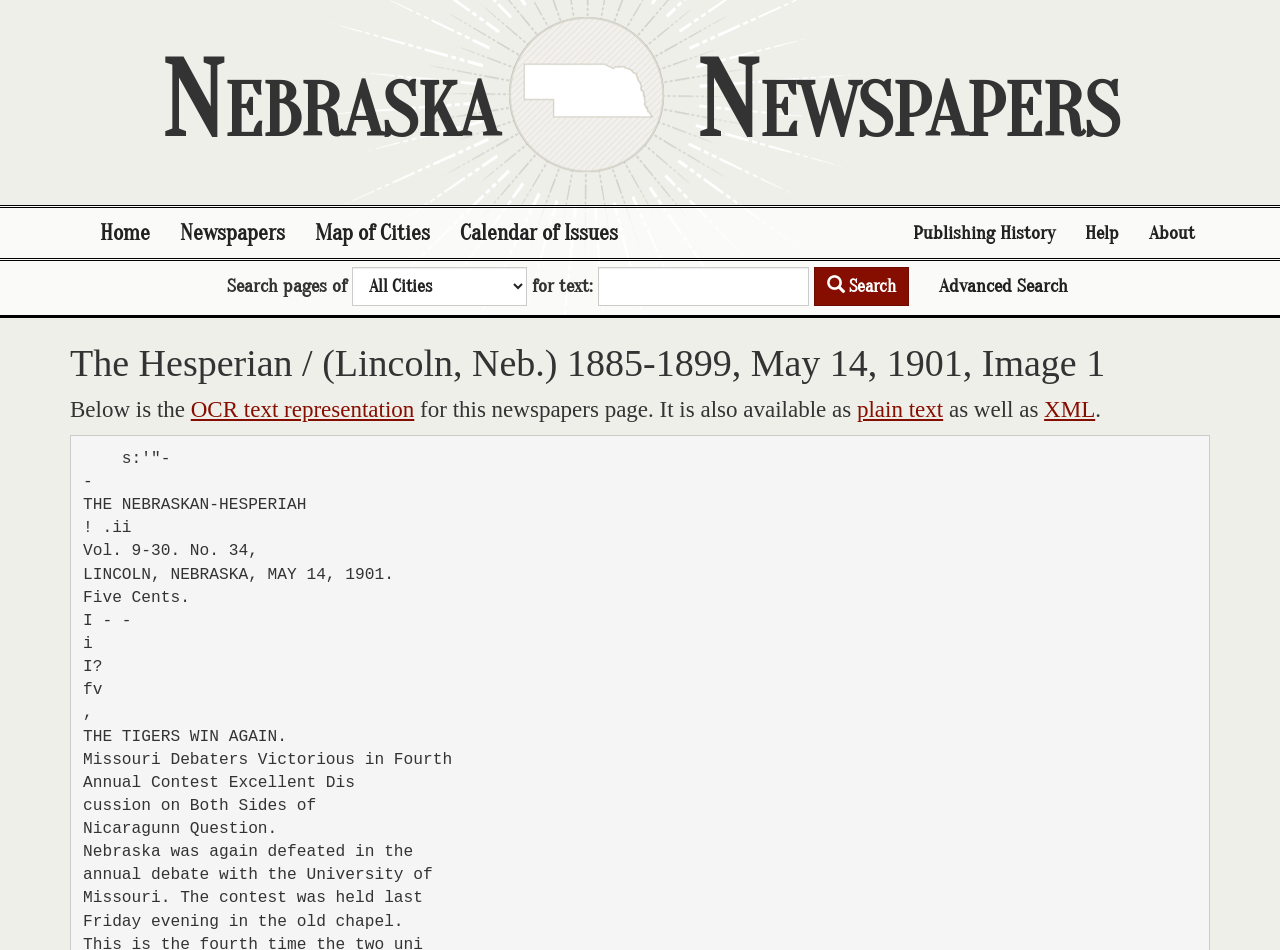Kindly determine the bounding box coordinates of the area that needs to be clicked to fulfill this instruction: "Search for text".

[0.467, 0.281, 0.632, 0.322]